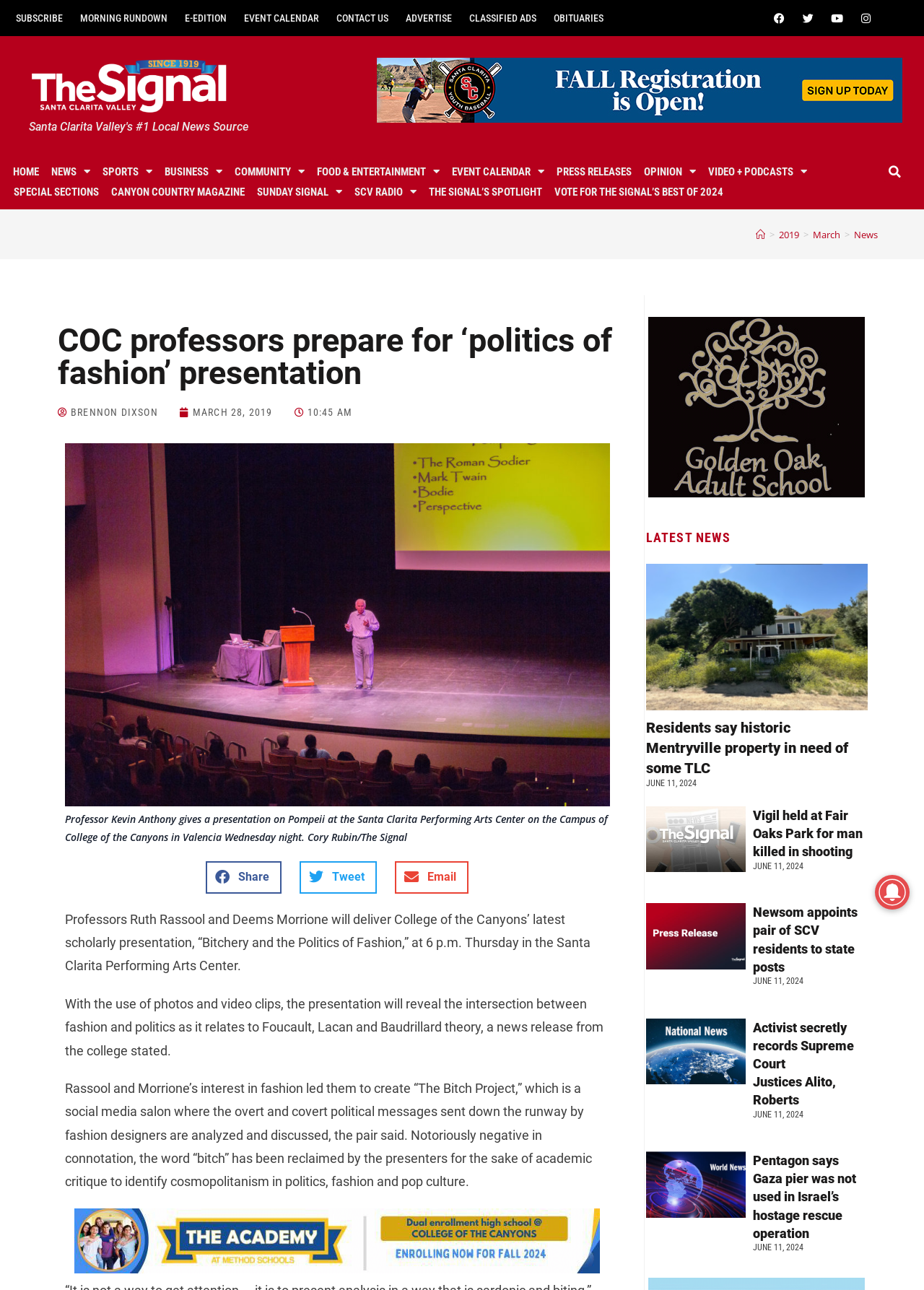Describe all the key features of the webpage in detail.

This webpage appears to be a news article from a local online newspaper. At the top, there is a navigation bar with various links, including "Home", "News", "Sports", "Business", and more. Below the navigation bar, there is a search bar and a section with social media links.

The main content of the page is an article about a scholarly presentation titled "Bitchery and the Politics of Fashion" to be delivered by Professors Ruth Rassool and Deems Morrione at the Santa Clarita Performing Arts Center. The article includes a photo of Professor Kevin Anthony giving a presentation on Pompeii at the same venue. The presentation will explore the intersection of fashion and politics, and the professors' interest in fashion led them to create "The Bitch Project", a social media salon analyzing the political messages sent by fashion designers.

Below the article, there are three more news articles, each with a heading, a brief summary, and a link to read more. The articles are about residents expressing concern over the condition of a historic property in Mentryville, a vigil held at Fair Oaks Park for a man killed in a shooting, and the appointment of two Santa Clarita Valley residents to state posts by Governor Newsom.

Throughout the page, there are several advertisements, including a large banner ad at the top and smaller ads scattered throughout the content.